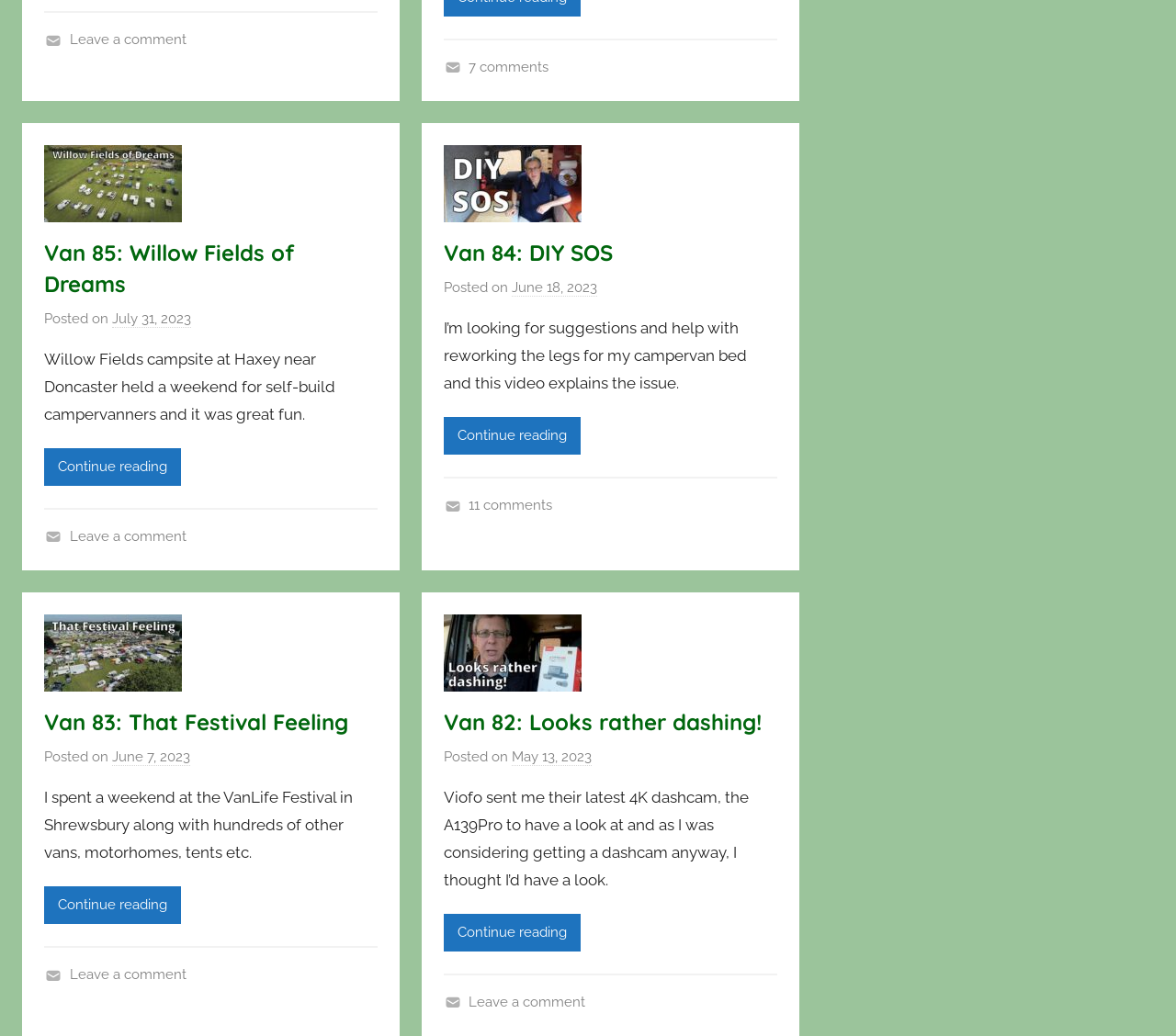Provide the bounding box coordinates in the format (top-left x, top-left y, bottom-right x, bottom-right y). All values are floating point numbers between 0 and 1. Determine the bounding box coordinate of the UI element described as: Van 84: DIY SOS

[0.377, 0.231, 0.521, 0.257]